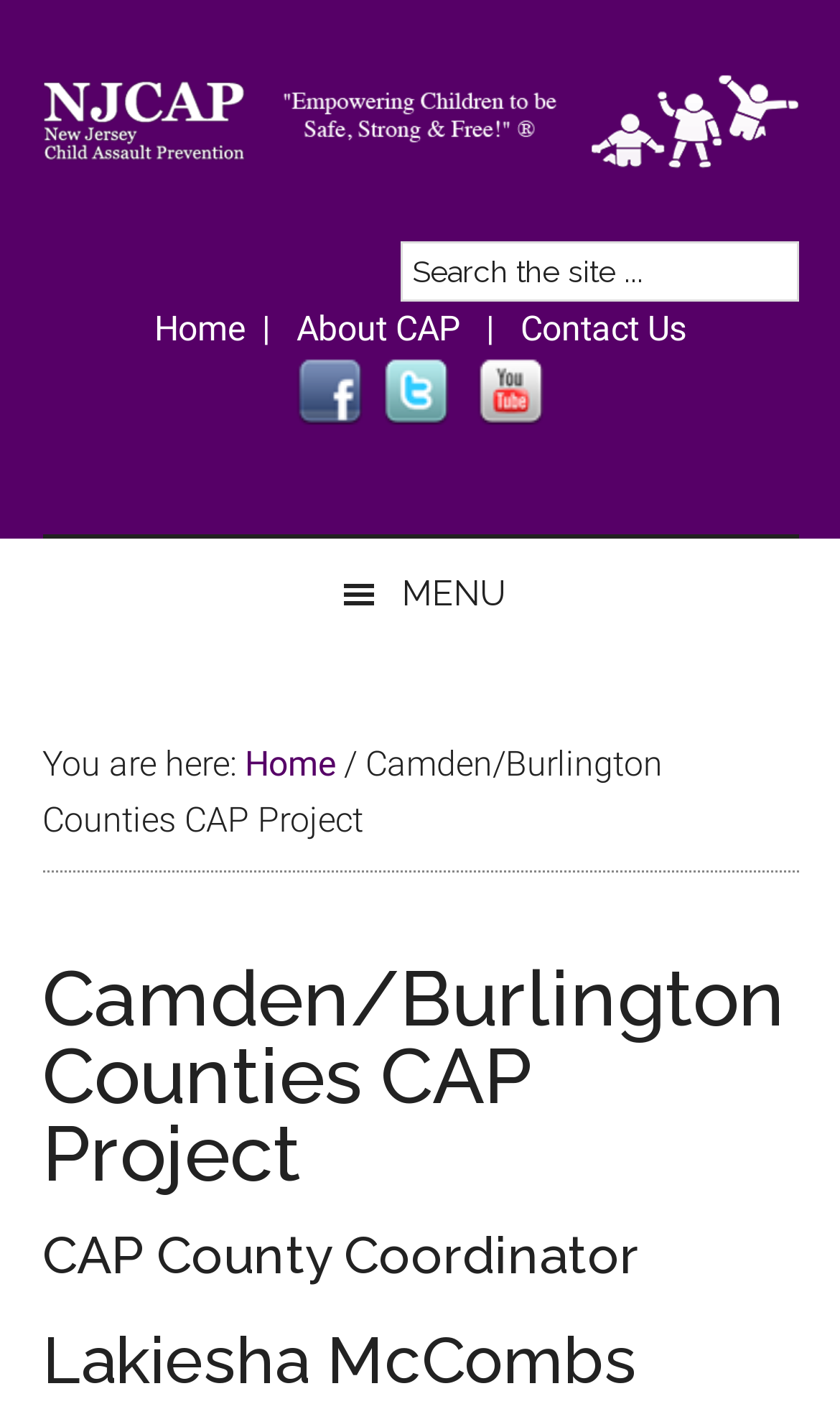Please analyze the image and provide a thorough answer to the question:
What is the name of the host agency for the CAP program?

I found the answer by looking at the meta description of the webpage, which provides the host agency information for the CAP program, specifically the 'Center for Family Services, Inc.'.